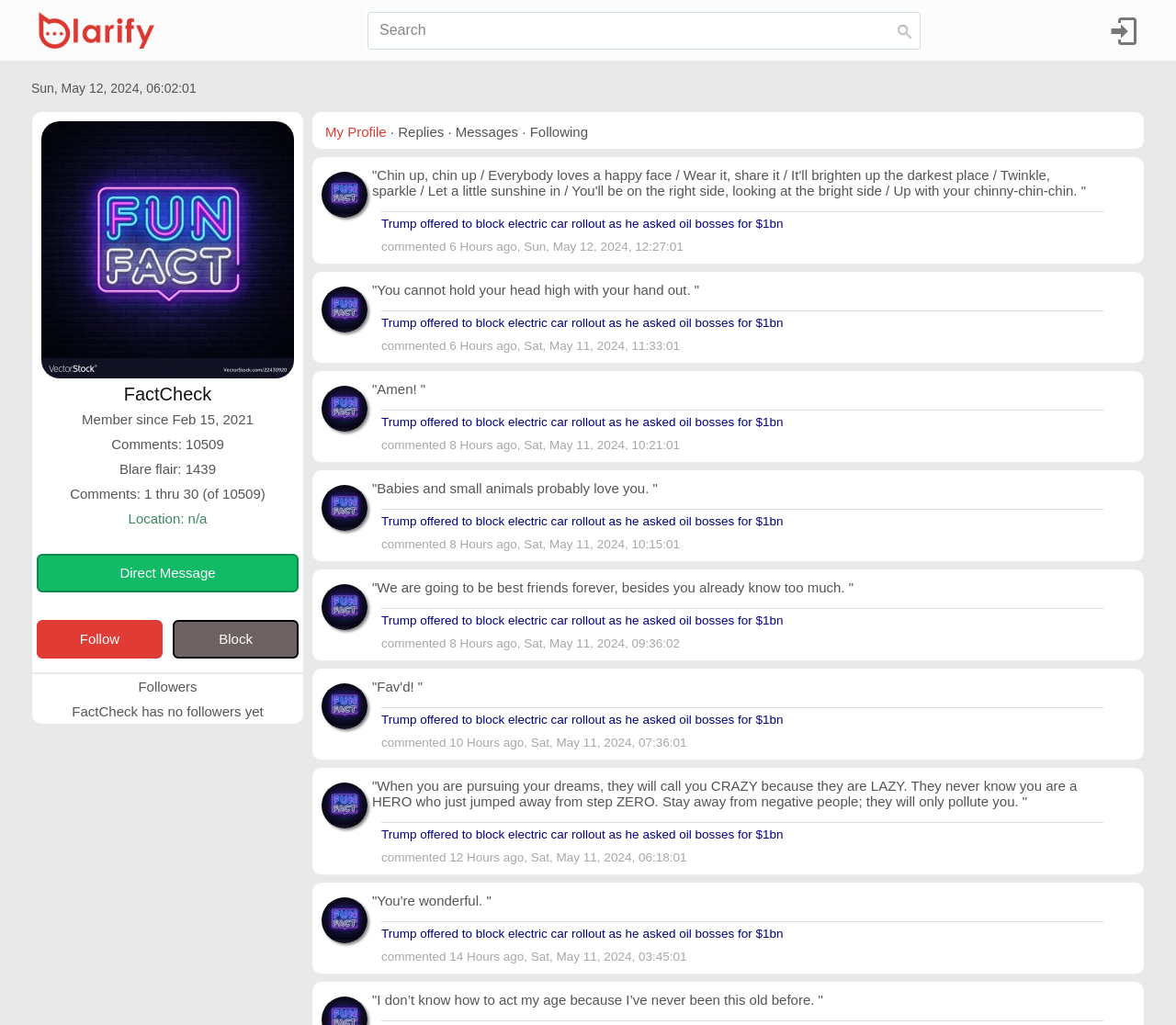Answer this question in one word or a short phrase: How many comments does the user have?

10509